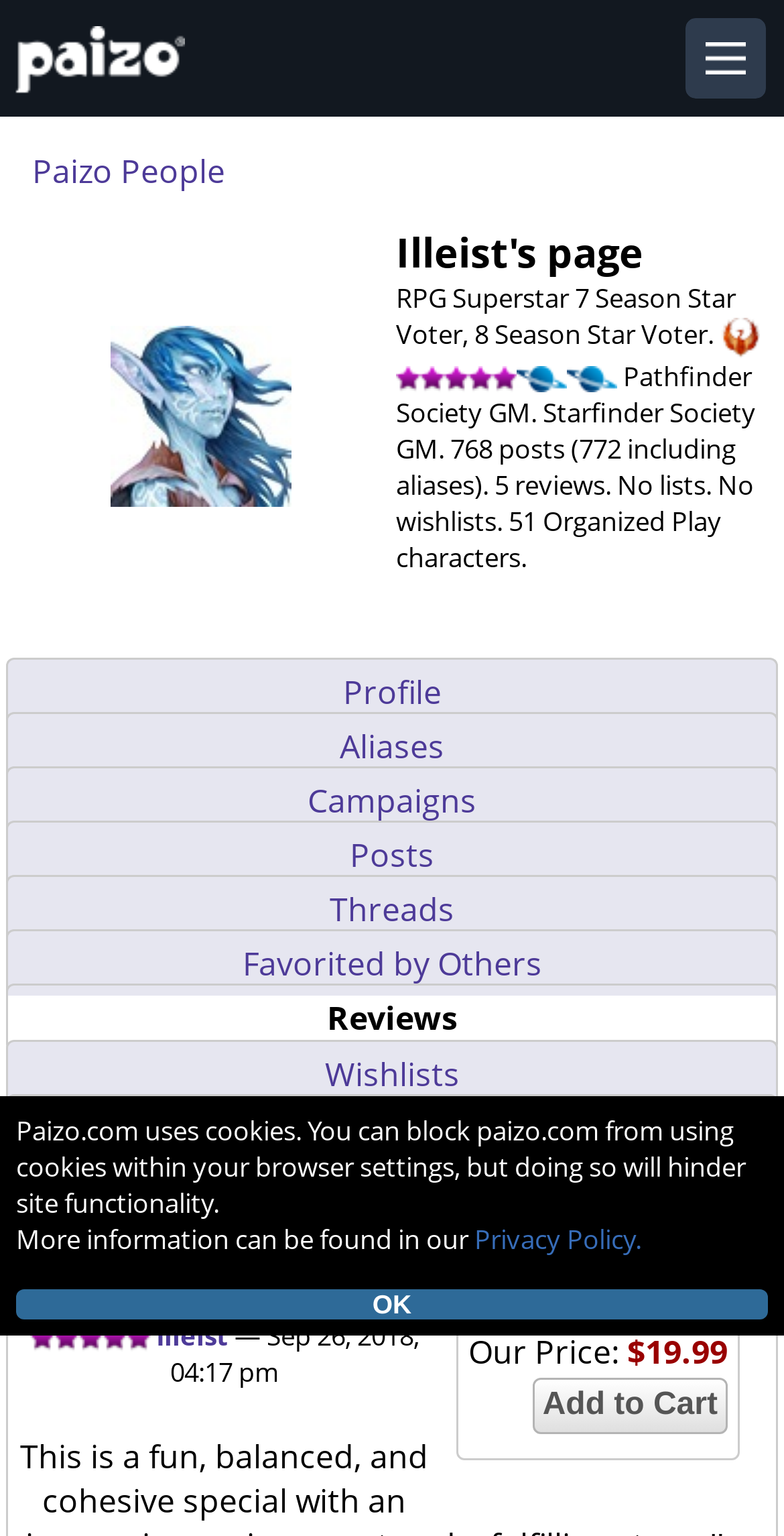Return the bounding box coordinates of the UI element that corresponds to this description: "Favorited by Others". The coordinates must be given as four float numbers in the range of 0 and 1, [left, top, right, bottom].

[0.309, 0.612, 0.691, 0.641]